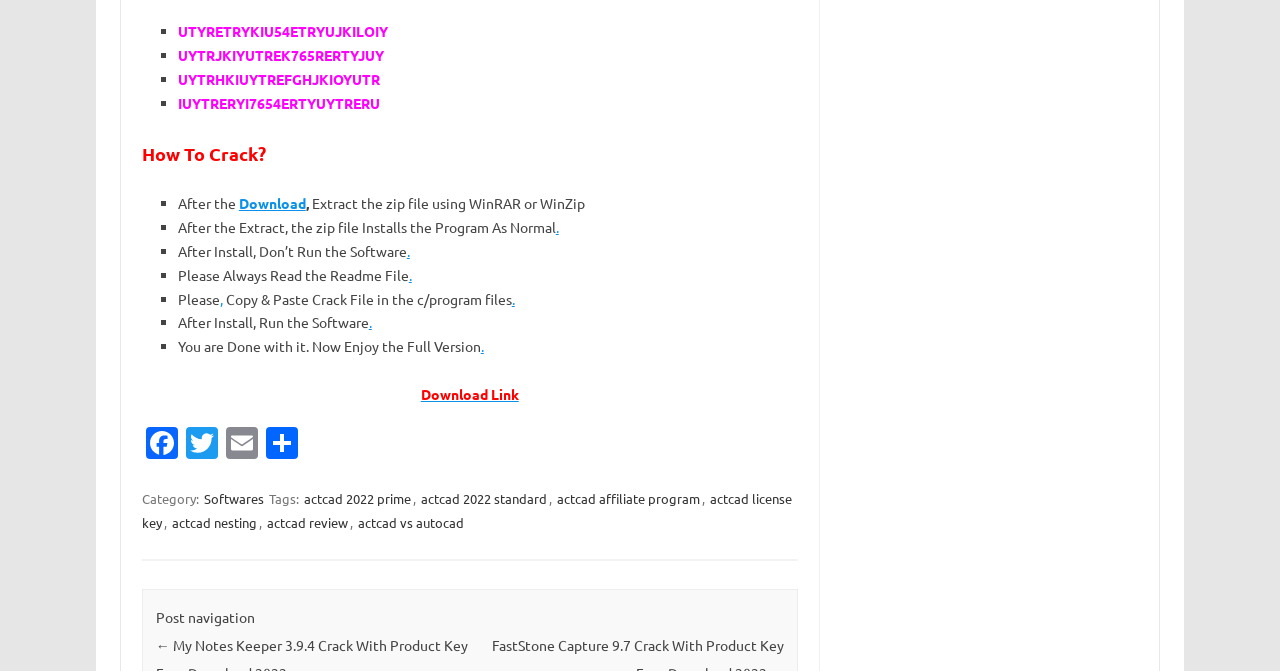What is the first step to crack the software?
Identify the answer in the screenshot and reply with a single word or phrase.

Download and Extract the zip file